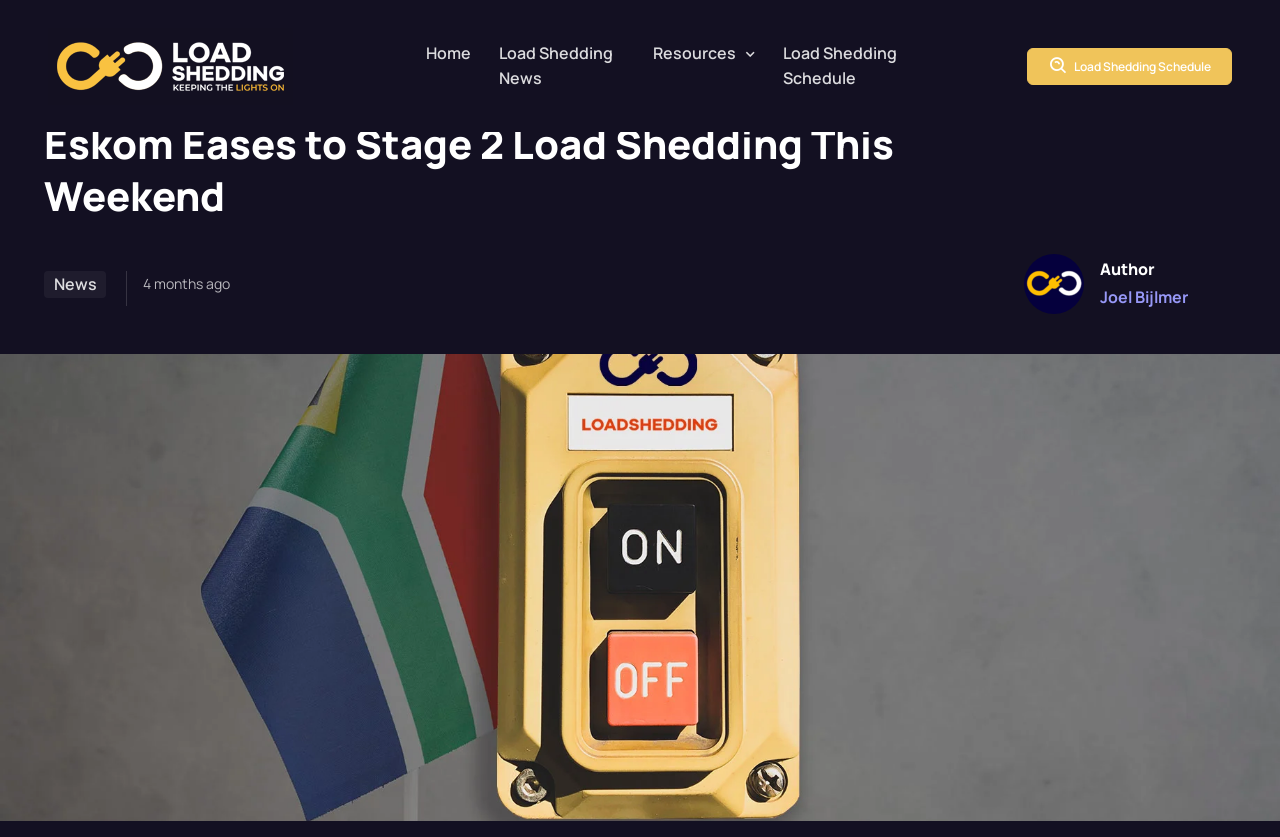Identify and extract the main heading of the webpage.

Eskom Eases to Stage 2 Load Shedding This Weekend